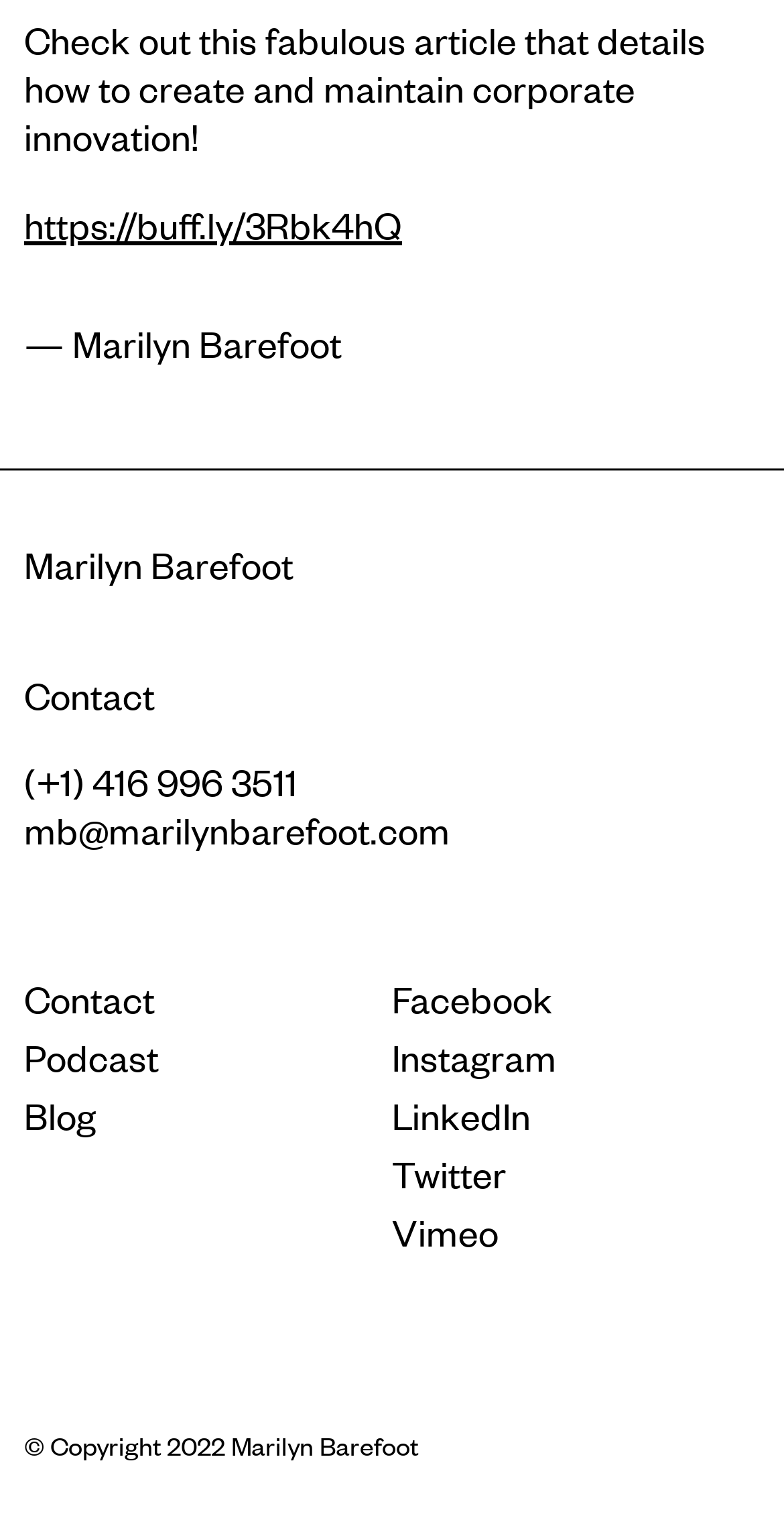Give a succinct answer to this question in a single word or phrase: 
What is the author's name?

Marilyn Barefoot